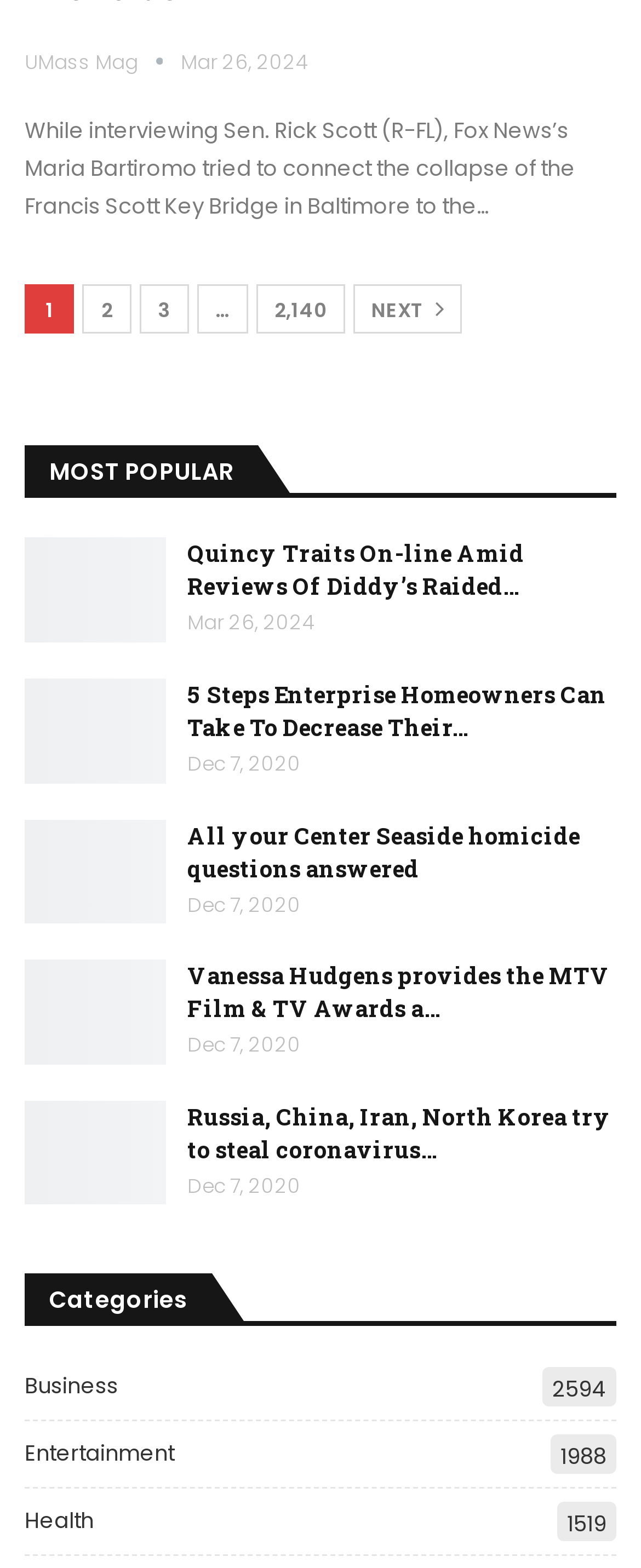Find and provide the bounding box coordinates for the UI element described here: "UMass Mag". The coordinates should be given as four float numbers between 0 and 1: [left, top, right, bottom].

[0.038, 0.03, 0.282, 0.048]